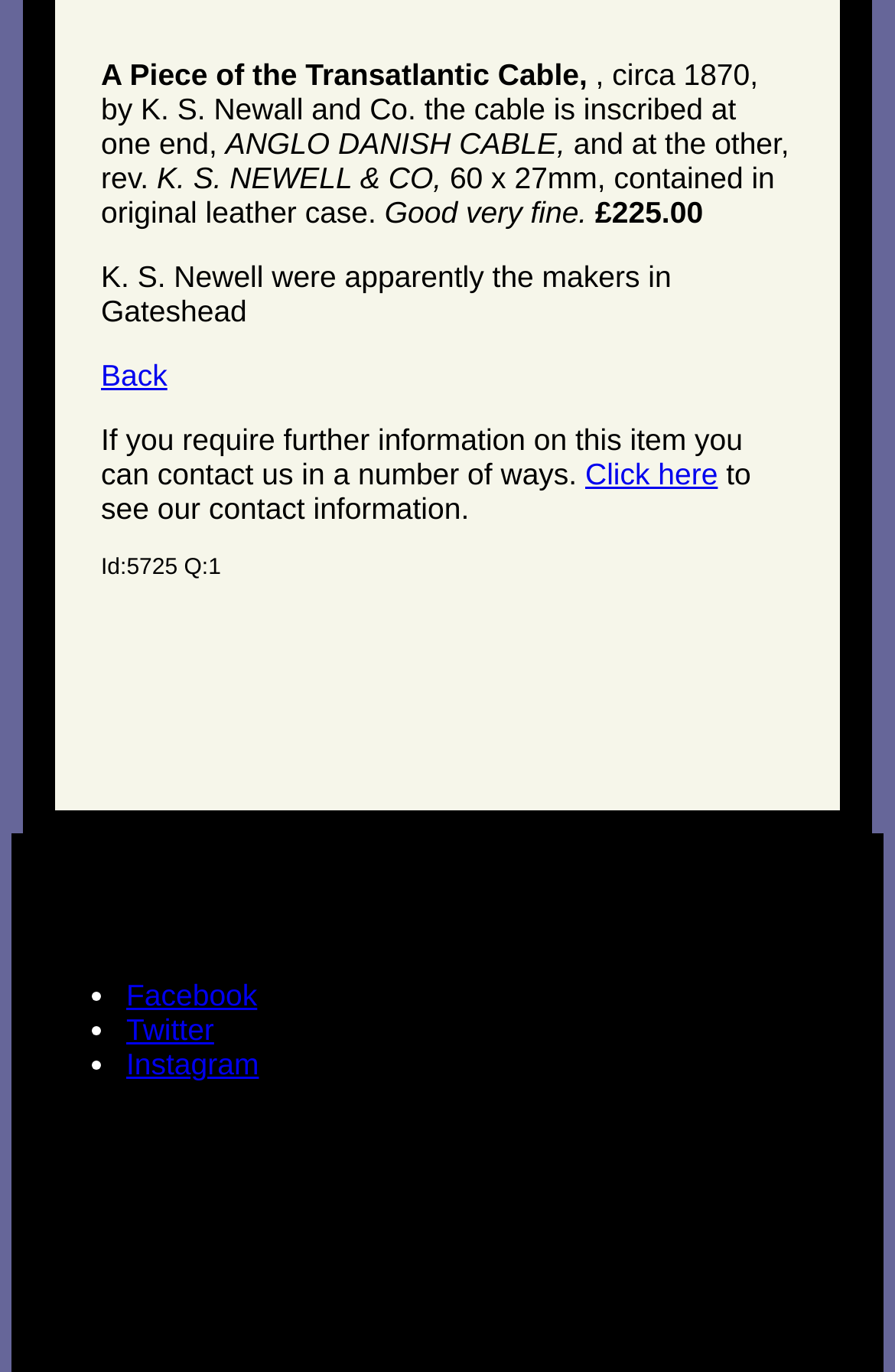Provide a brief response to the question using a single word or phrase: 
What is the name of the company that made the cable?

K. S. Newell & Co